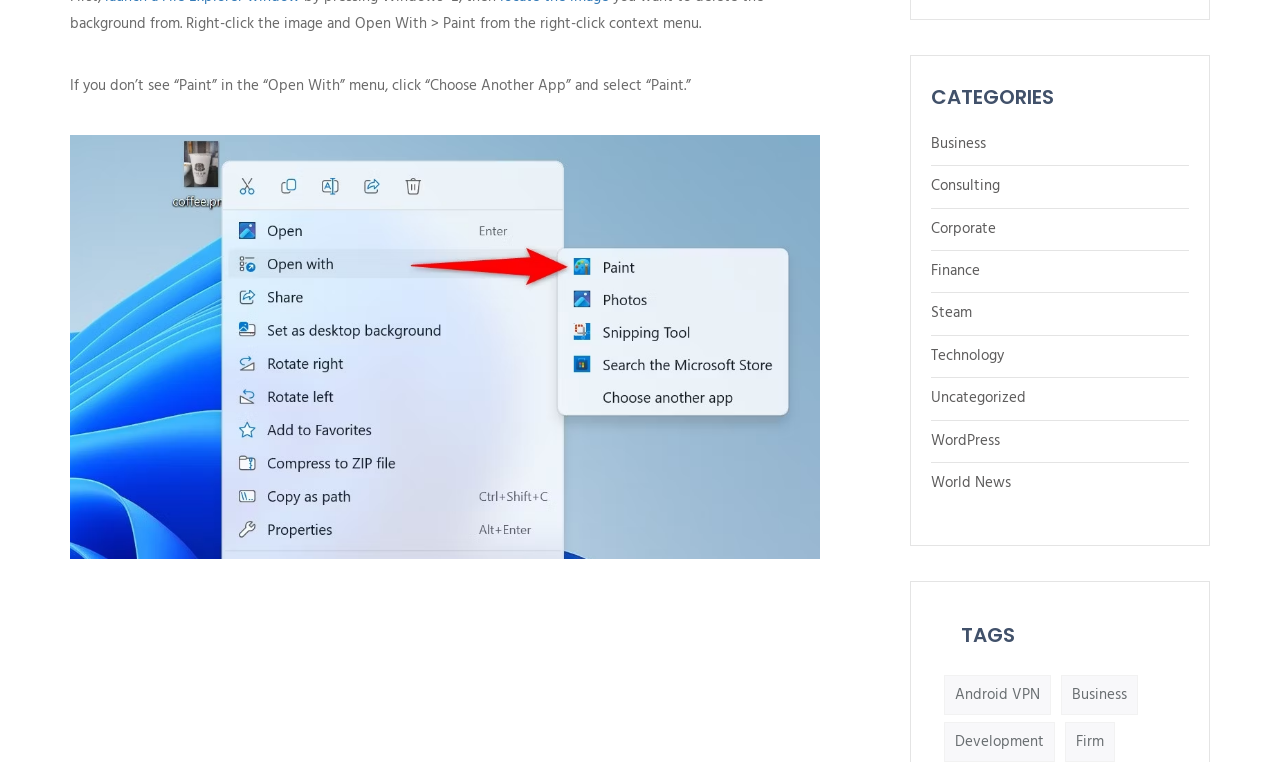By analyzing the image, answer the following question with a detailed response: What is the position of the 'CATEGORIES' heading?

I determined the answer by analyzing the bounding box coordinates of the 'CATEGORIES' heading, which has a y1 value of 0.113, indicating it's located near the top of the webpage, and an x1 value of 0.727, indicating it's positioned on the right side.